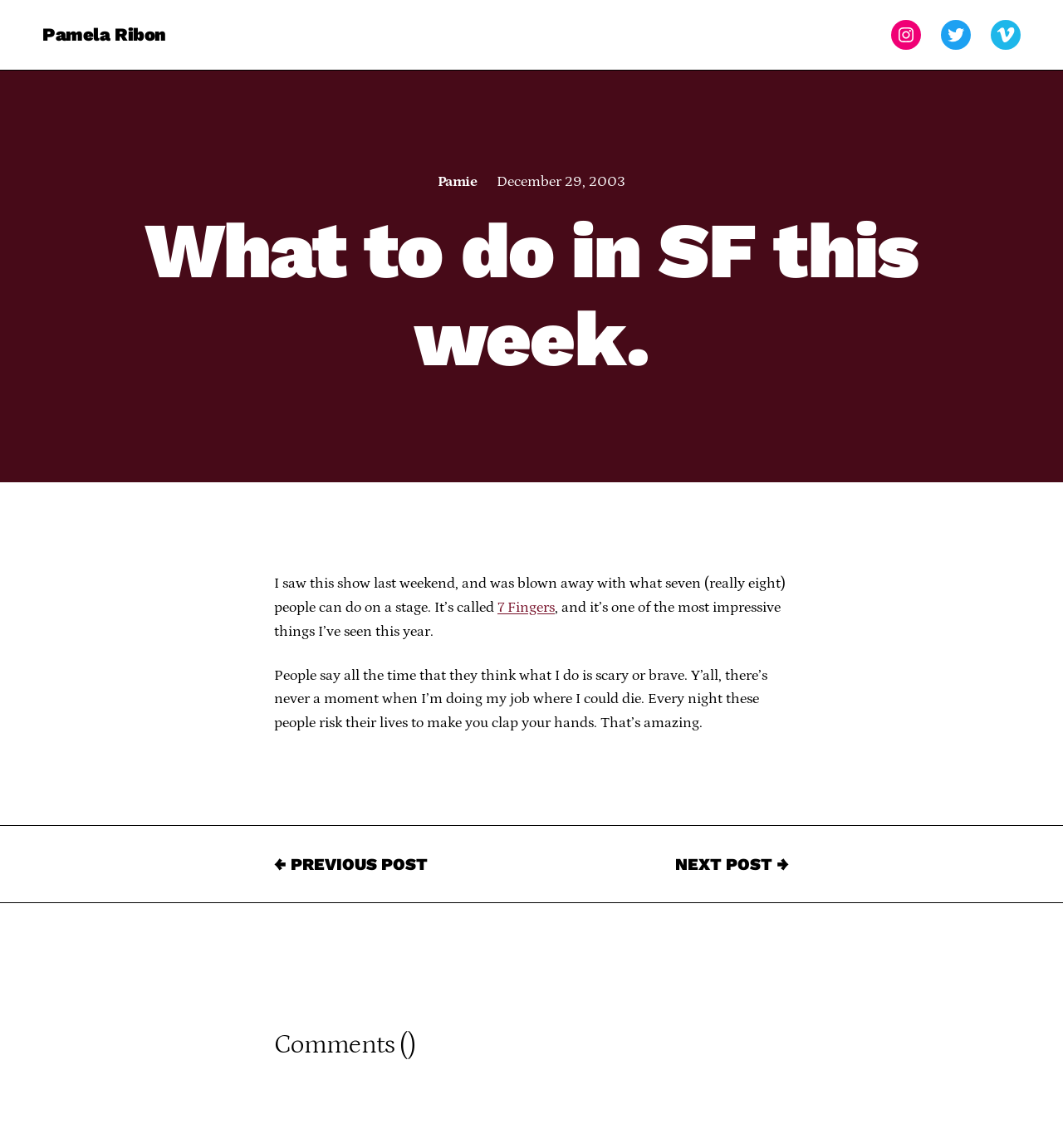Return the bounding box coordinates of the UI element that corresponds to this description: "← Previous Post". The coordinates must be given as four float numbers in the range of 0 and 1, [left, top, right, bottom].

[0.258, 0.744, 0.402, 0.761]